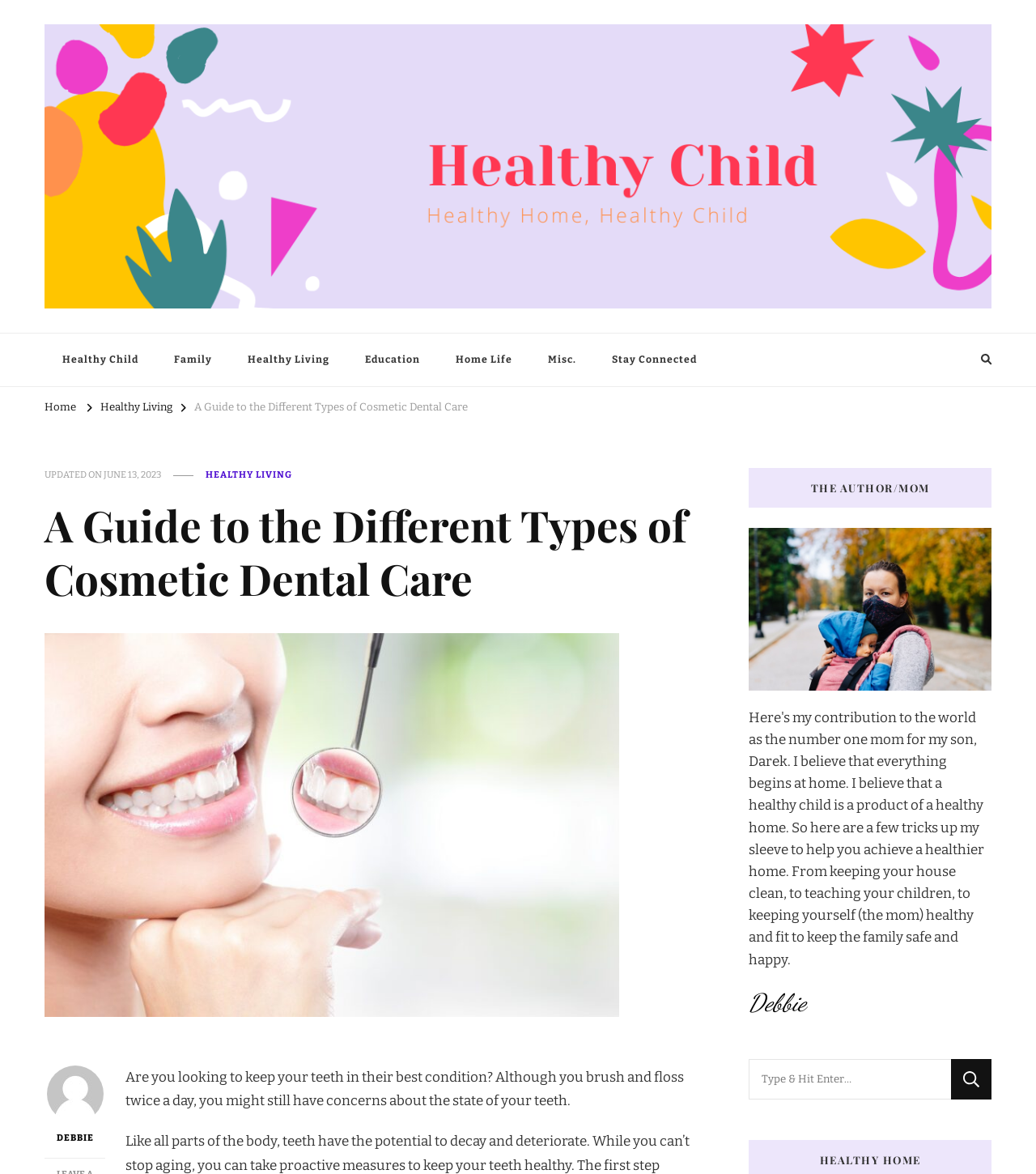What is the name of the author?
Look at the image and answer the question using a single word or phrase.

Debbie